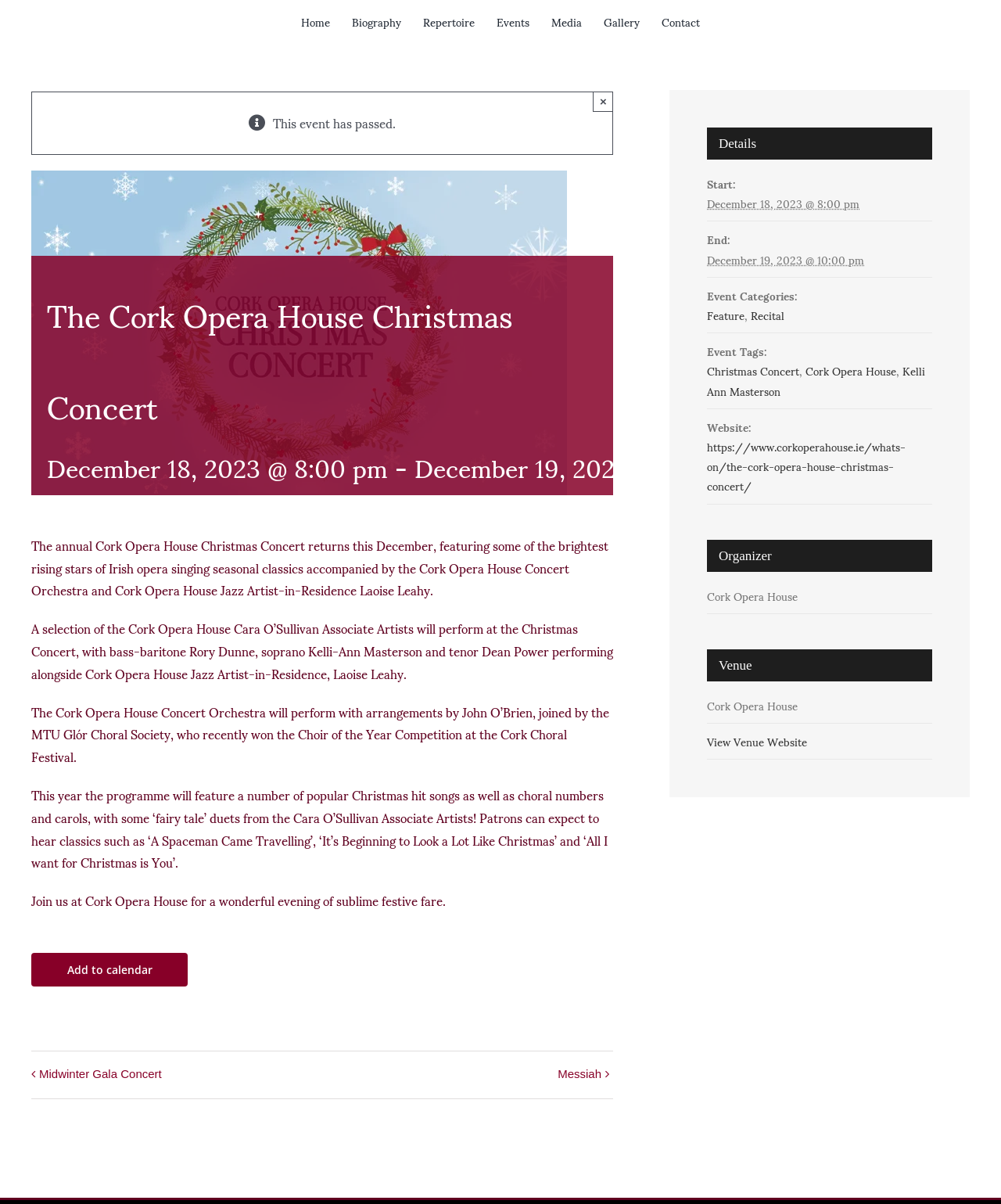Pinpoint the bounding box coordinates of the clickable area necessary to execute the following instruction: "Add to calendar". The coordinates should be given as four float numbers between 0 and 1, namely [left, top, right, bottom].

[0.067, 0.8, 0.152, 0.811]